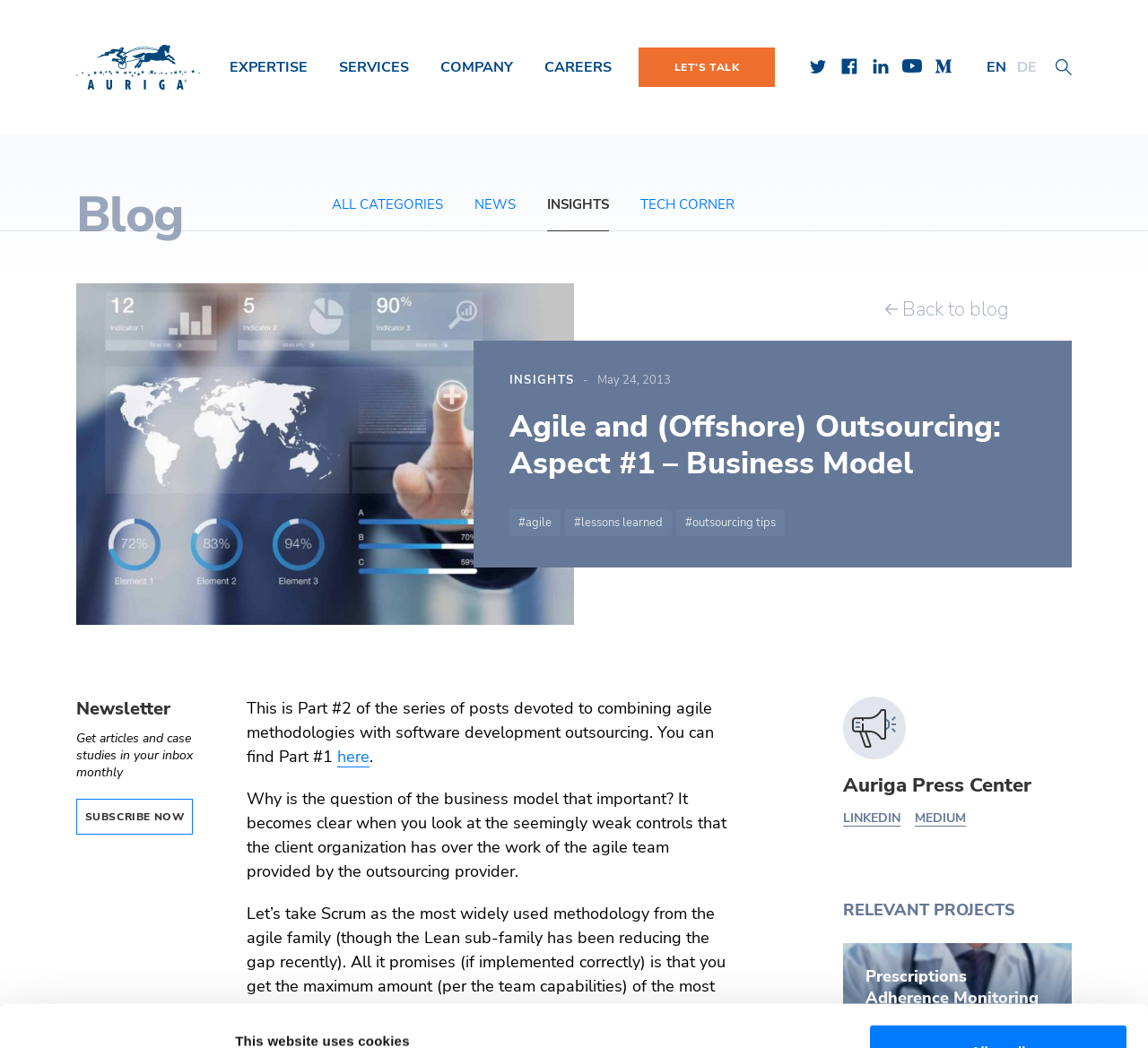Identify the bounding box coordinates of the area you need to click to perform the following instruction: "Click the 'LET'S TALK' button".

[0.556, 0.045, 0.675, 0.083]